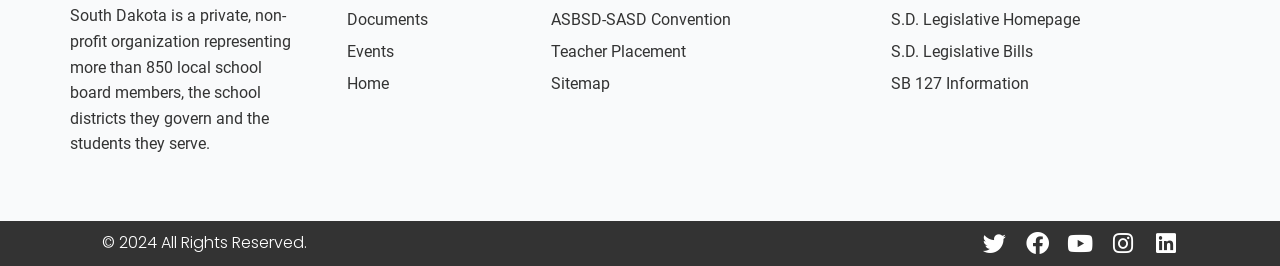Please pinpoint the bounding box coordinates for the region I should click to adhere to this instruction: "view SB 127 Information".

[0.68, 0.254, 0.945, 0.375]